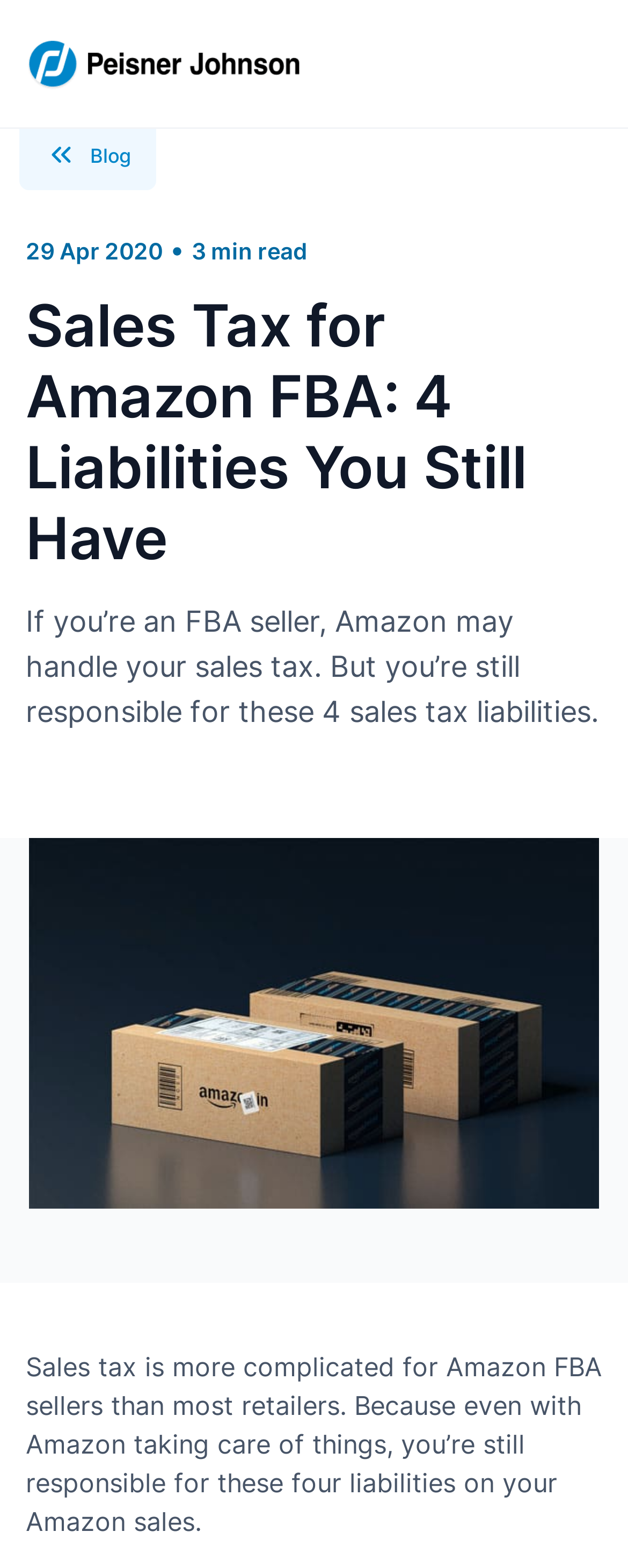What is the logo of the website?
Answer the question with a thorough and detailed explanation.

I found the logo of the website by looking at the image element with the description 'Peisner Johnson Logo' which is located at the top-left corner of the webpage.